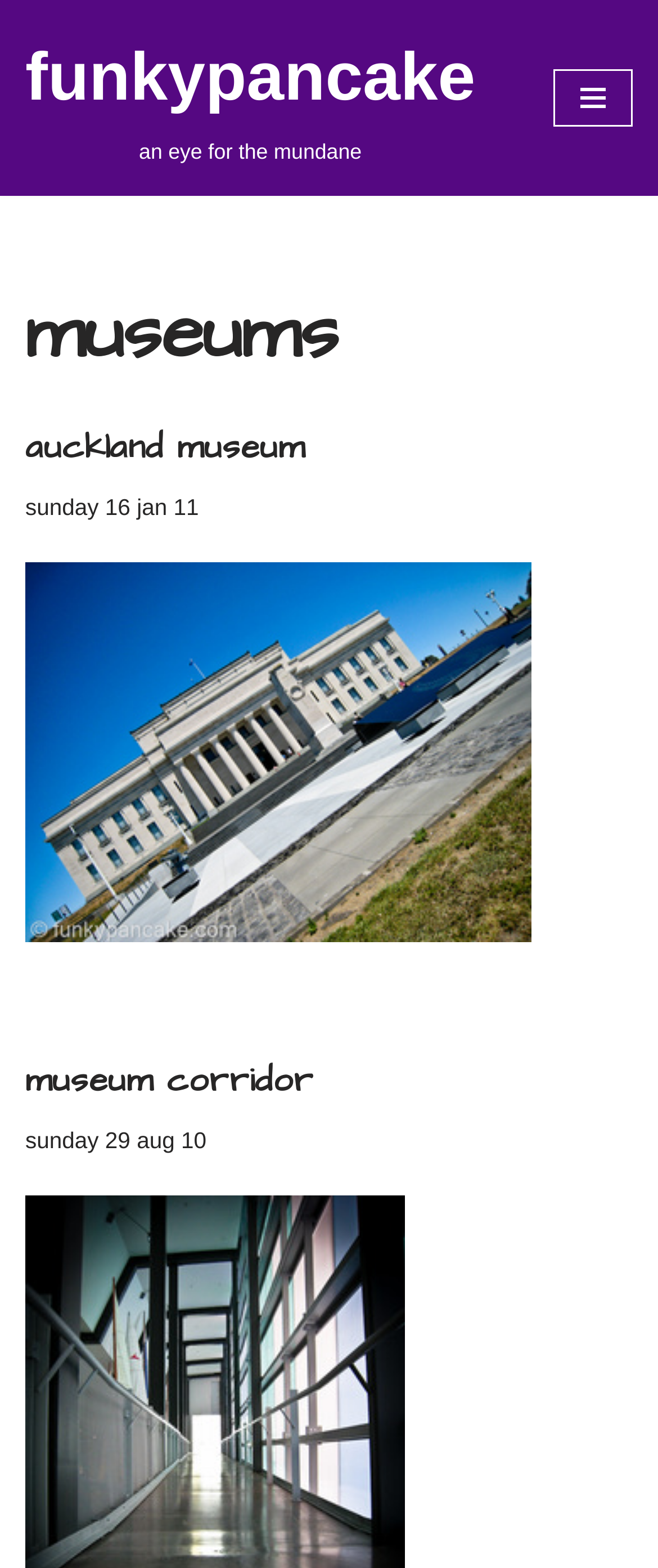Provide the bounding box coordinates in the format (top-left x, top-left y, bottom-right x, bottom-right y). All values are floating point numbers between 0 and 1. Determine the bounding box coordinate of the UI element described as: Privacy Policy

None